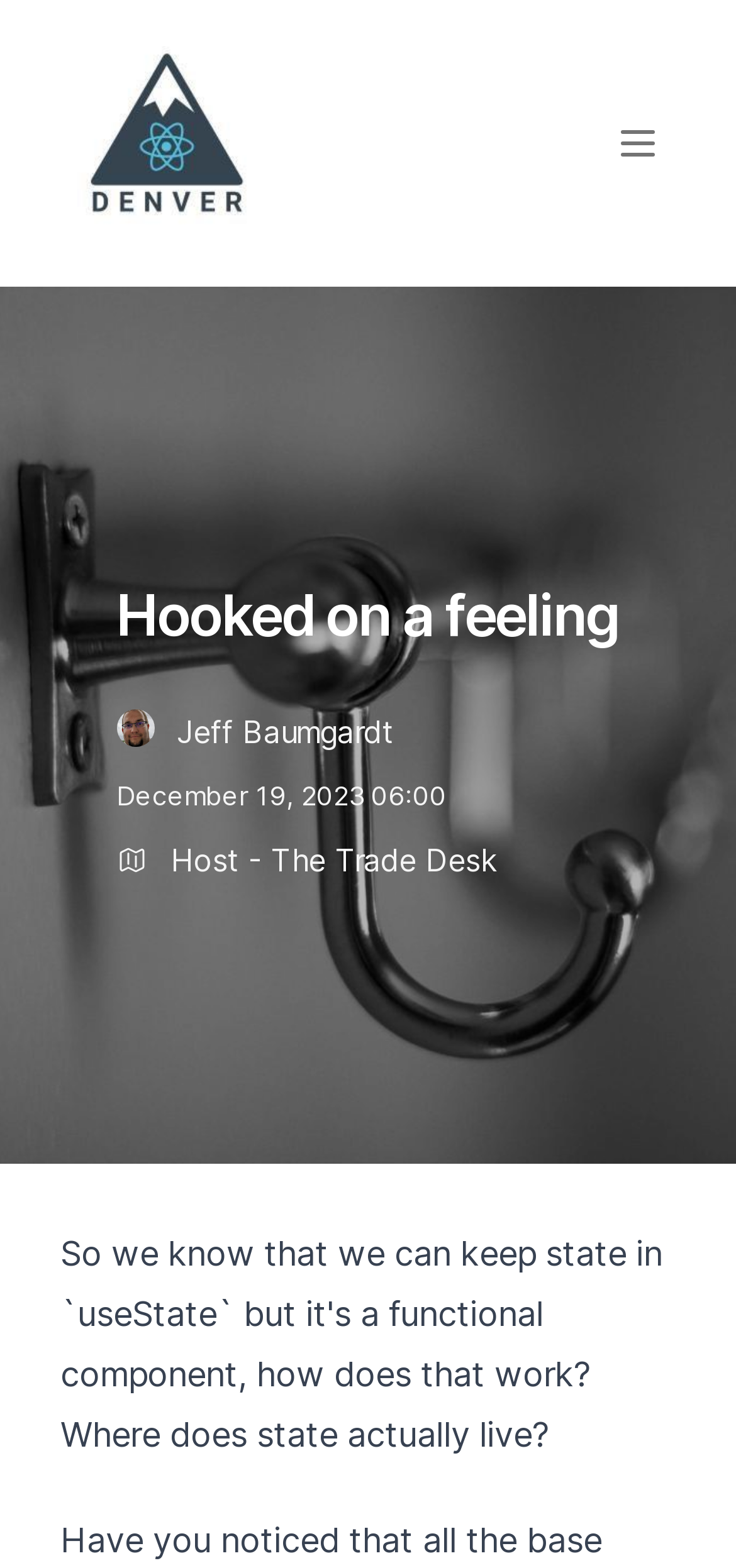What is the date of the upcoming meetup?
Answer the question using a single word or phrase, according to the image.

December 19, 2023